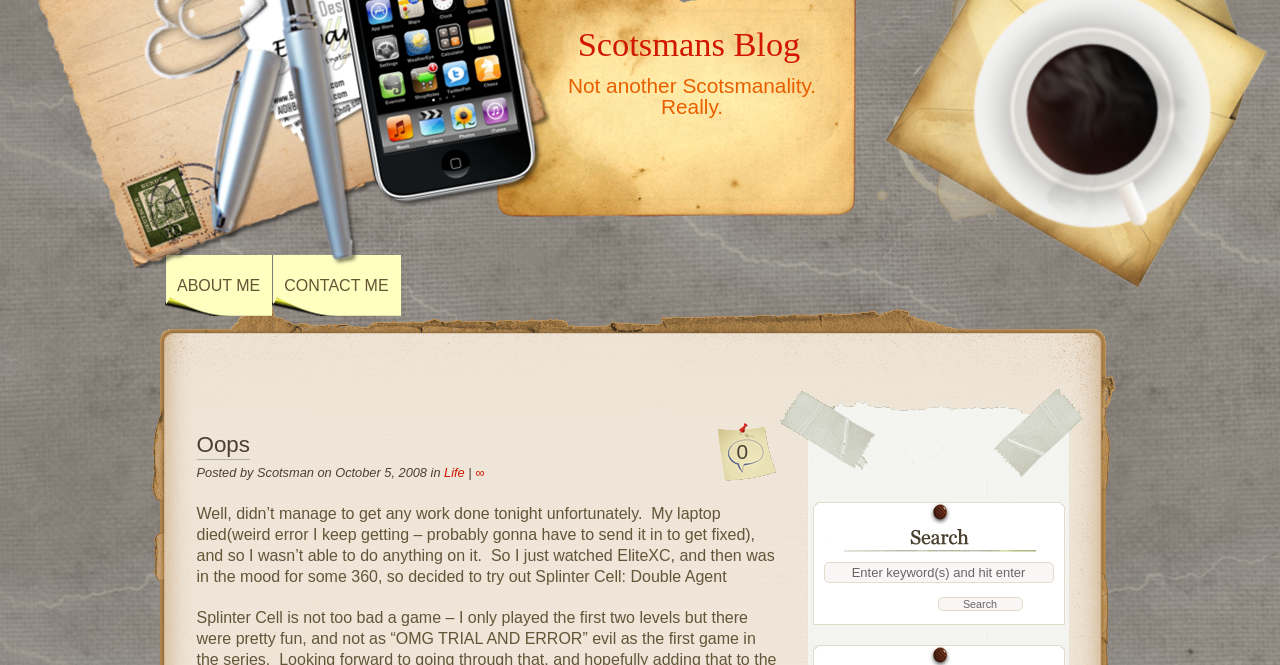Please provide the bounding box coordinate of the region that matches the element description: Scotsmans Blog. Coordinates should be in the format (top-left x, top-left y, bottom-right x, bottom-right y) and all values should be between 0 and 1.

[0.451, 0.038, 0.625, 0.095]